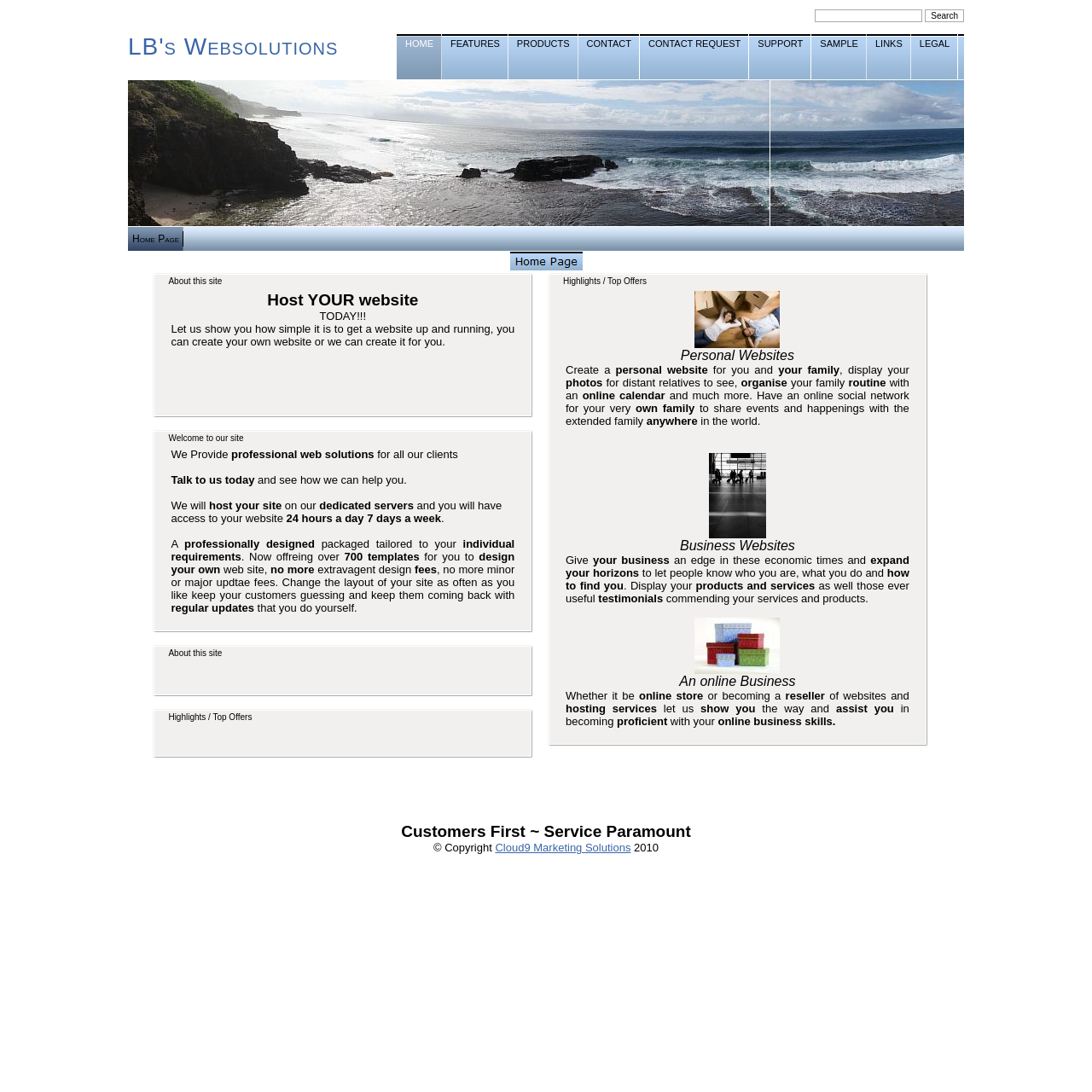Please answer the following question using a single word or phrase: 
How many templates are available for designing a website?

Over 700